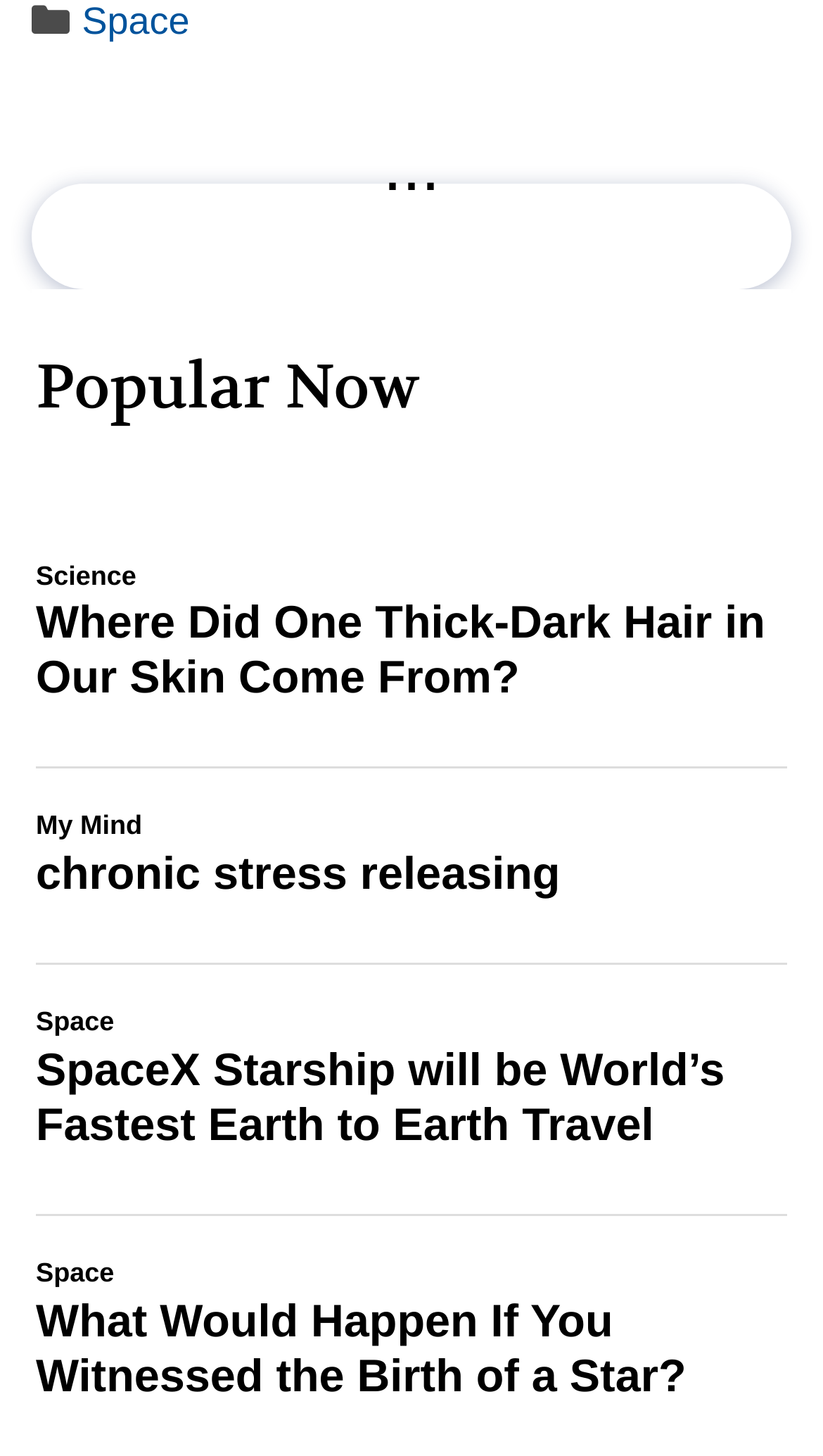Respond to the question below with a single word or phrase:
What is the tone of the article titles?

Informative